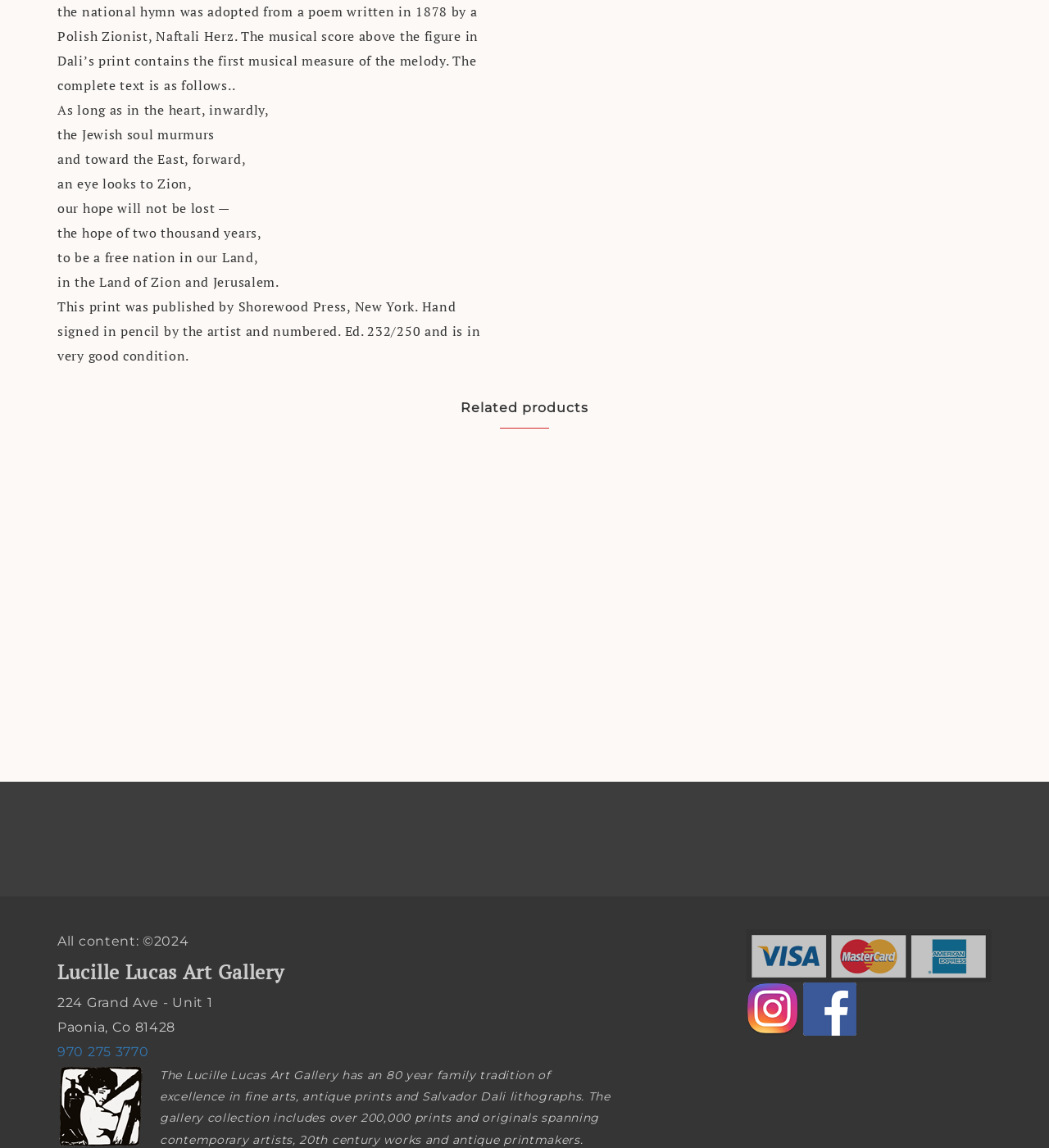Calculate the bounding box coordinates for the UI element based on the following description: "970 275 3770". Ensure the coordinates are four float numbers between 0 and 1, i.e., [left, top, right, bottom].

[0.055, 0.909, 0.142, 0.923]